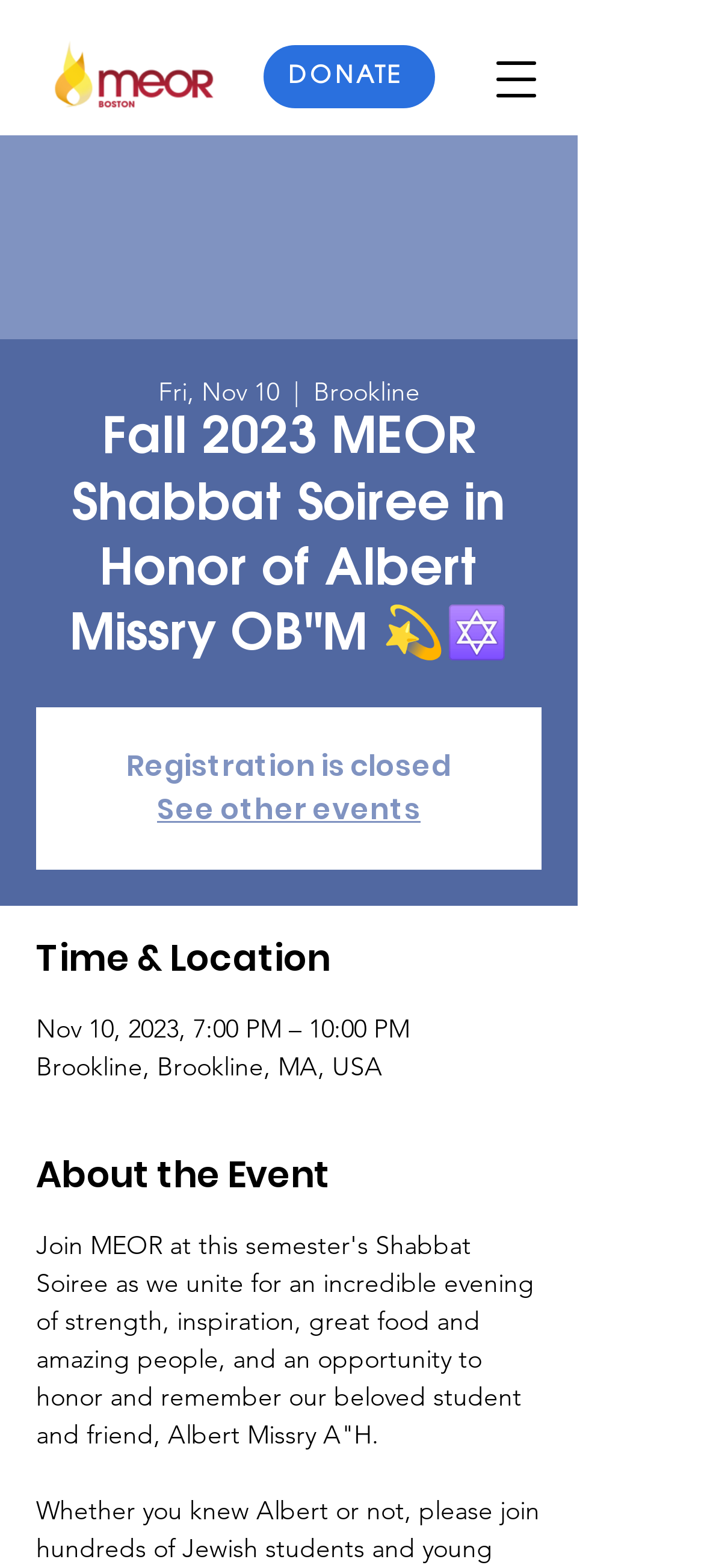What is the status of registration for the Shabbat Soiree?
Offer a detailed and exhaustive answer to the question.

I found the status of registration by looking at the navigation menu, where it says 'Registration is closed'.